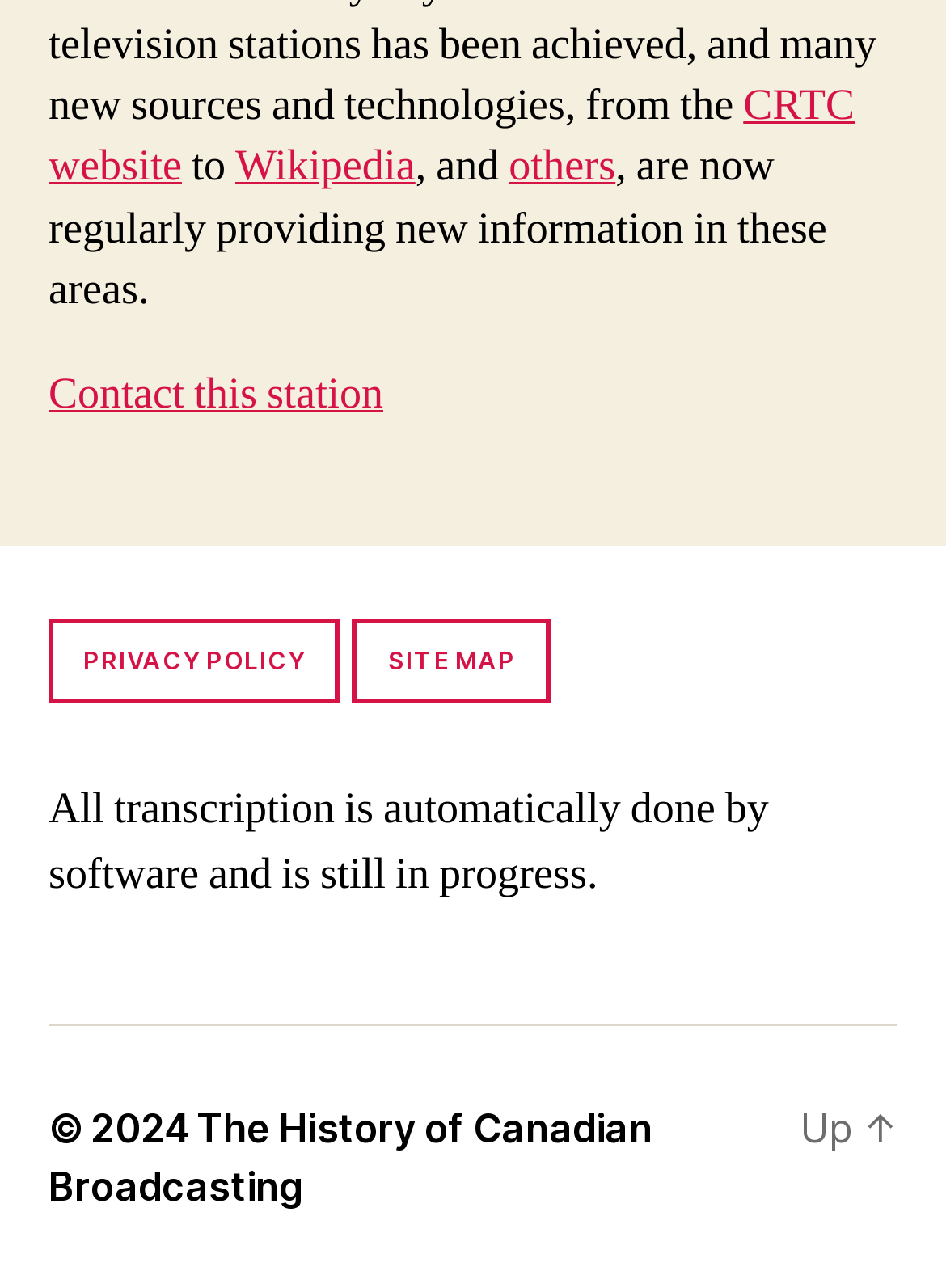Respond with a single word or short phrase to the following question: 
What is the status of the transcription on the webpage?

Automatically done by software and in progress